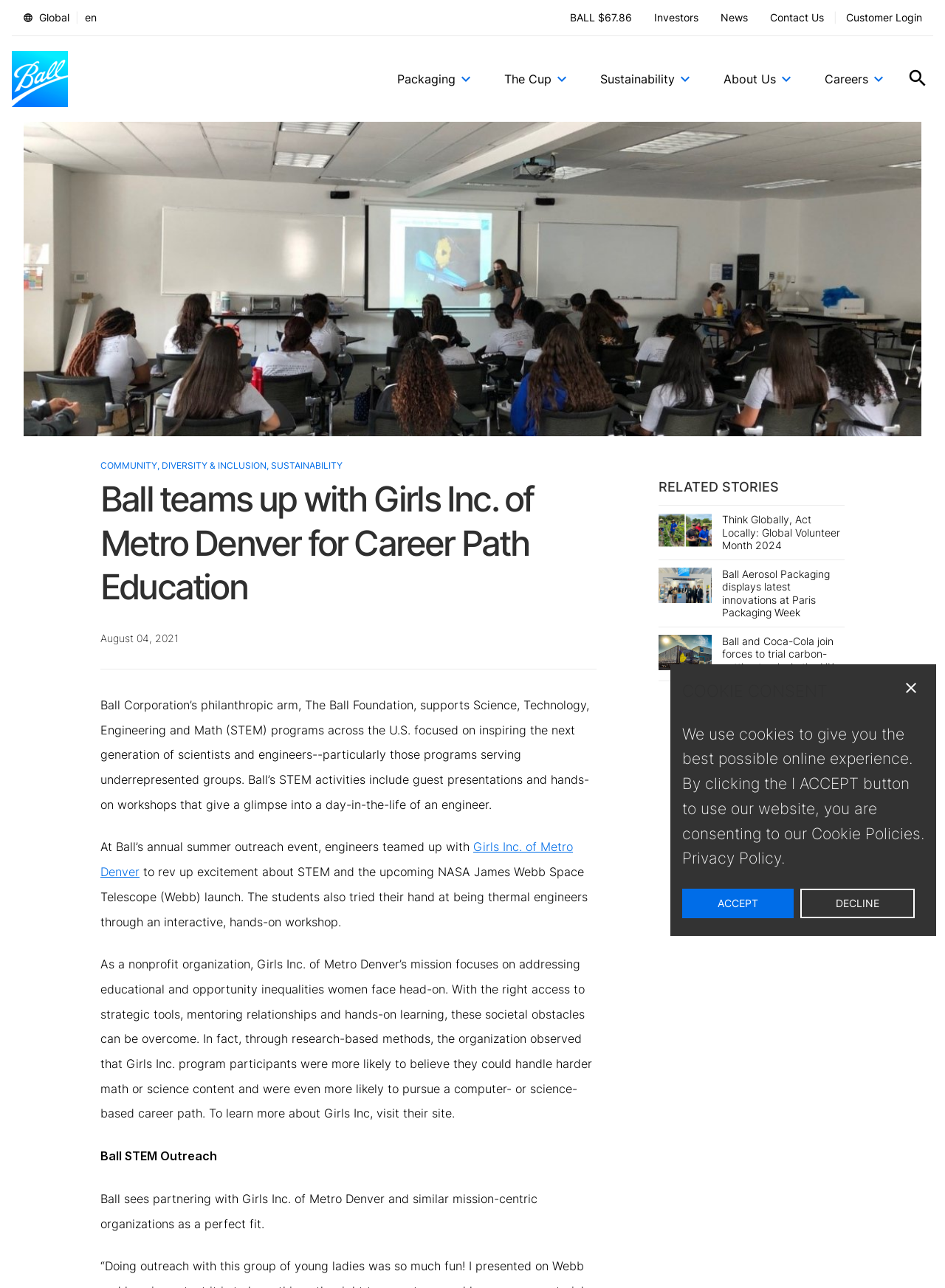Provide a single word or phrase to answer the given question: 
What is the sustainability strategy?

Real Circularity